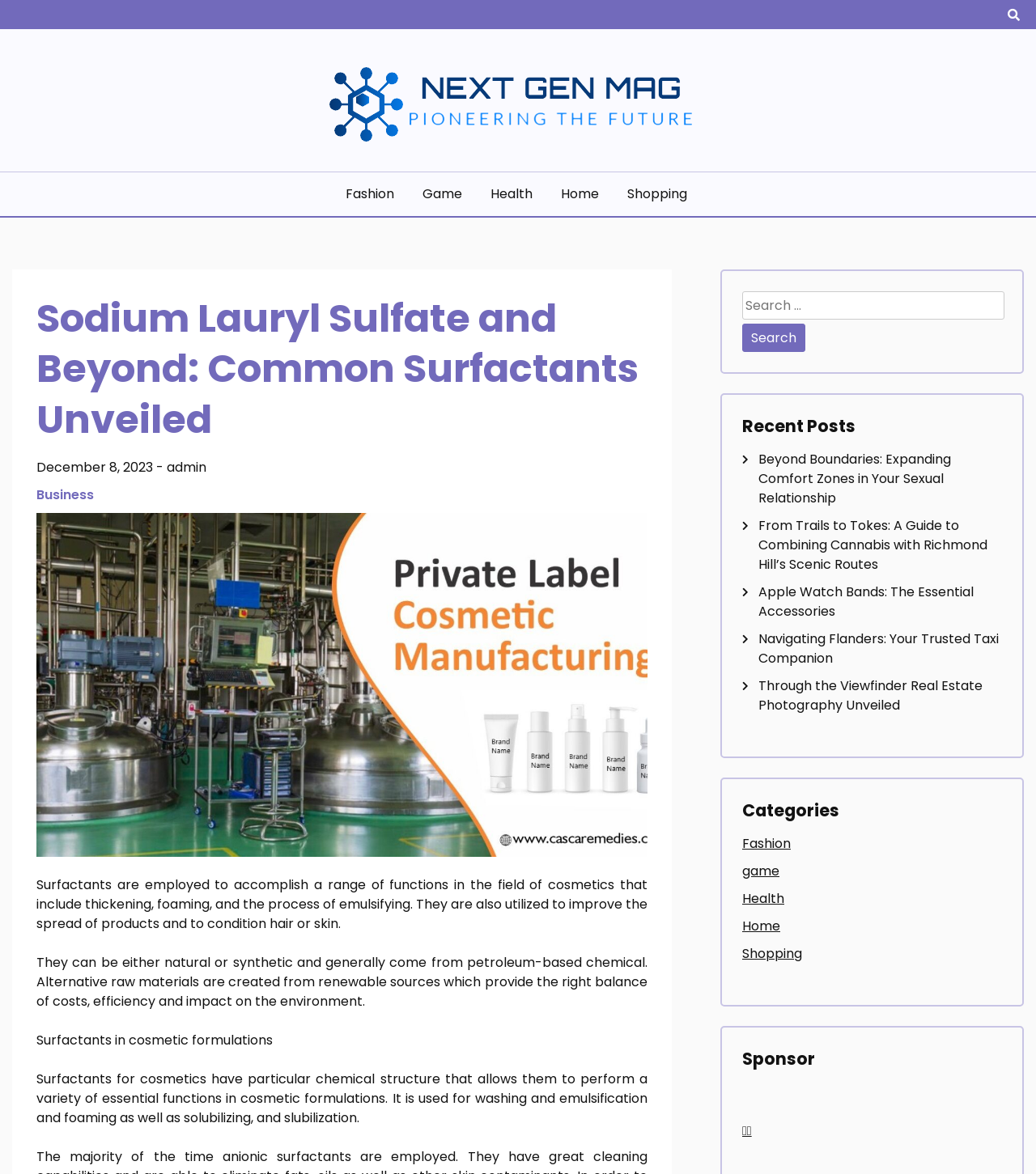Highlight the bounding box coordinates of the element you need to click to perform the following instruction: "Search for something."

[0.716, 0.248, 0.97, 0.272]